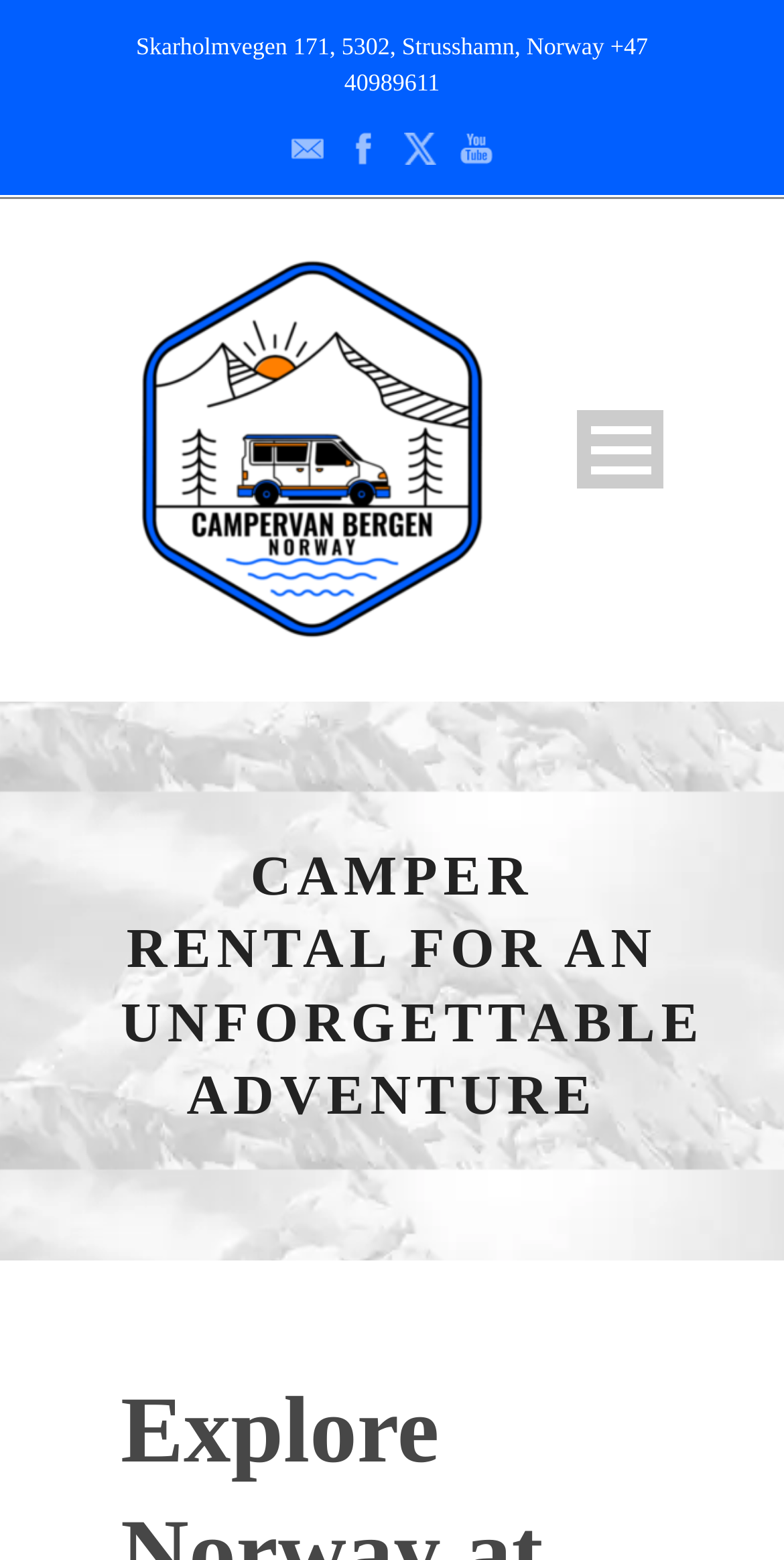Pinpoint the bounding box coordinates of the element to be clicked to execute the instruction: "read CITY OF IMMIGRANTS".

None